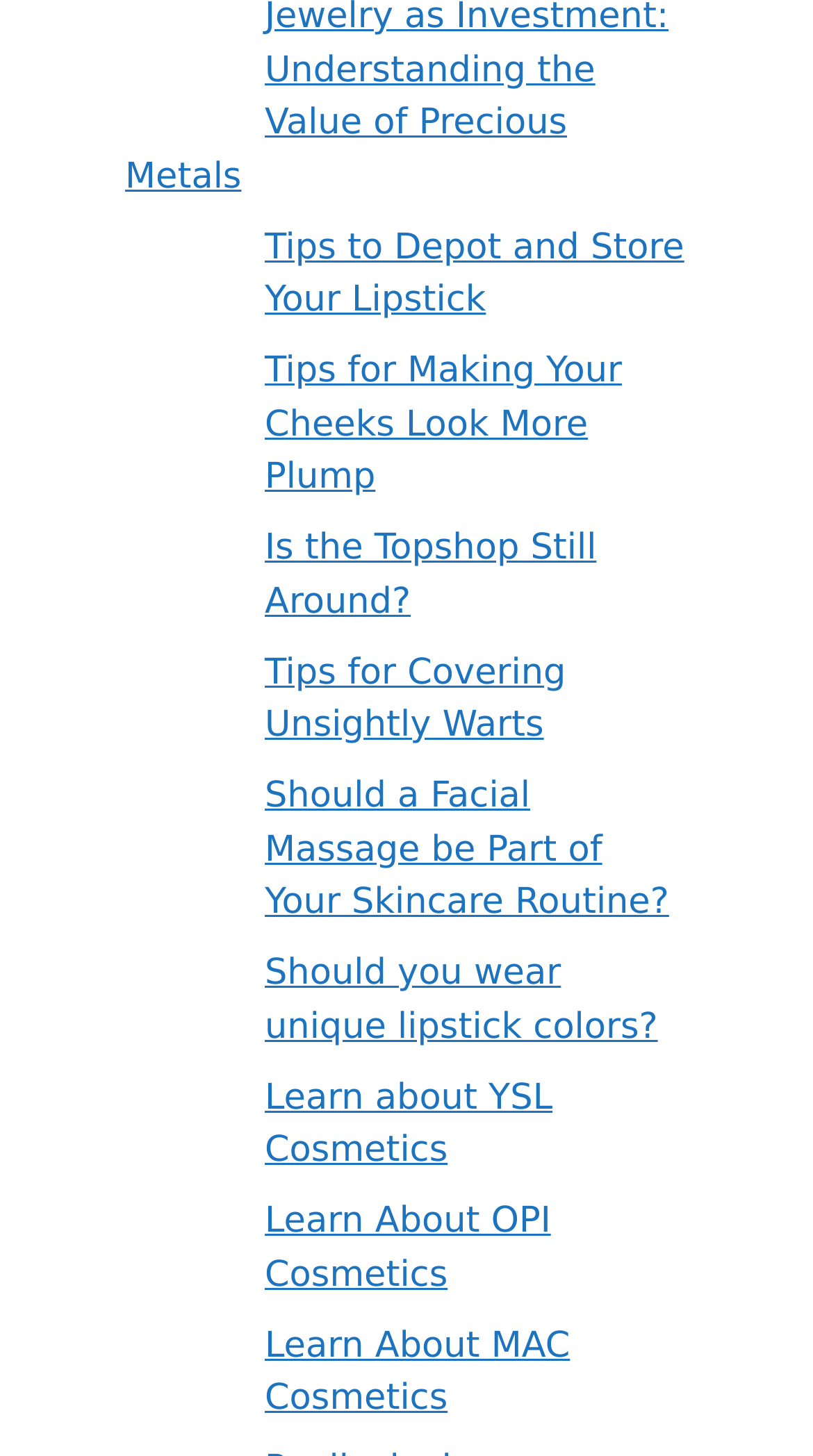Based on the provided description, "Tips for Covering Unsightly Warts", find the bounding box of the corresponding UI element in the screenshot.

[0.326, 0.447, 0.696, 0.512]